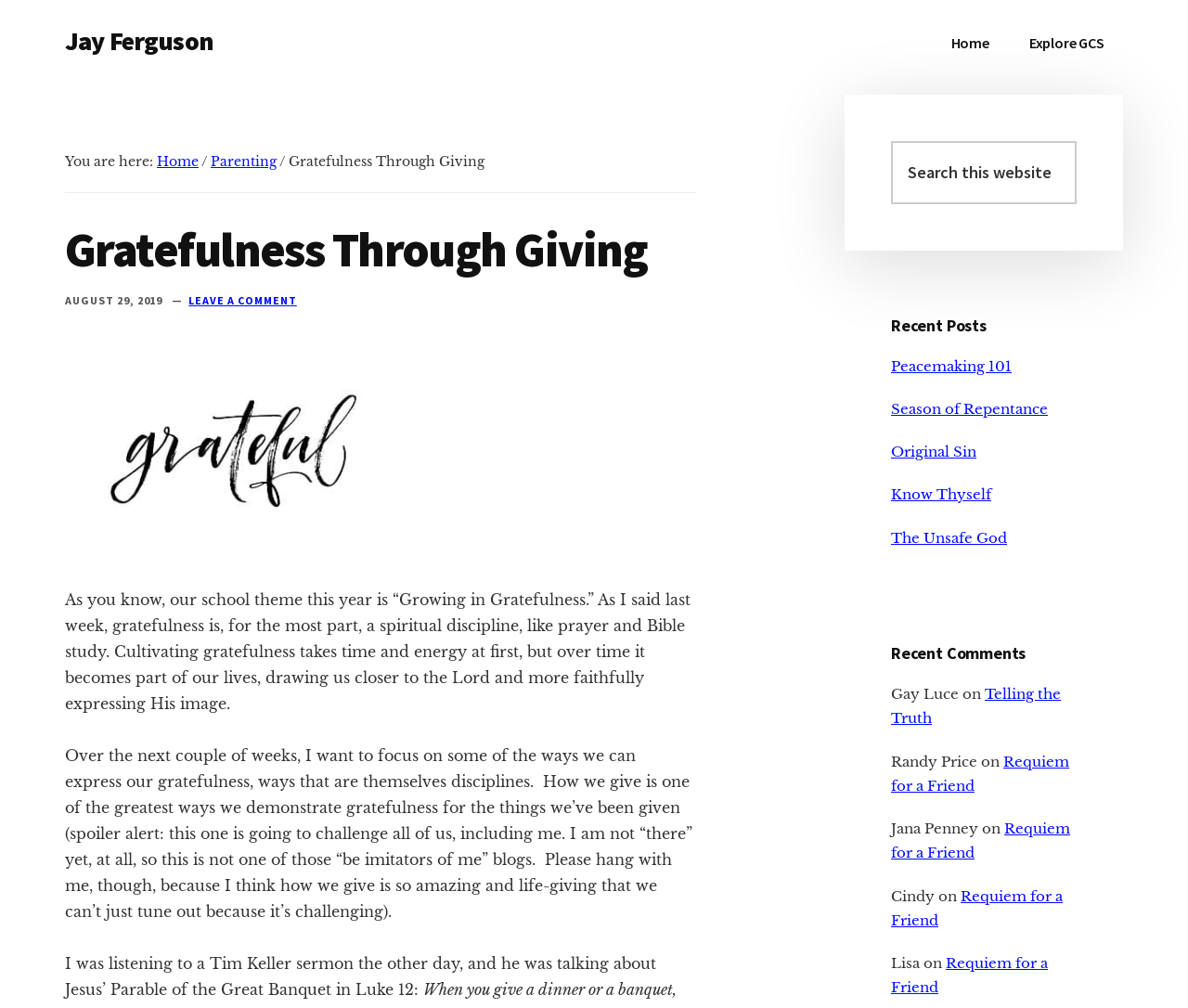Find the bounding box coordinates of the clickable region needed to perform the following instruction: "Search the website". The coordinates should be provided as four float numbers between 0 and 1, i.e., [left, top, right, bottom].

None